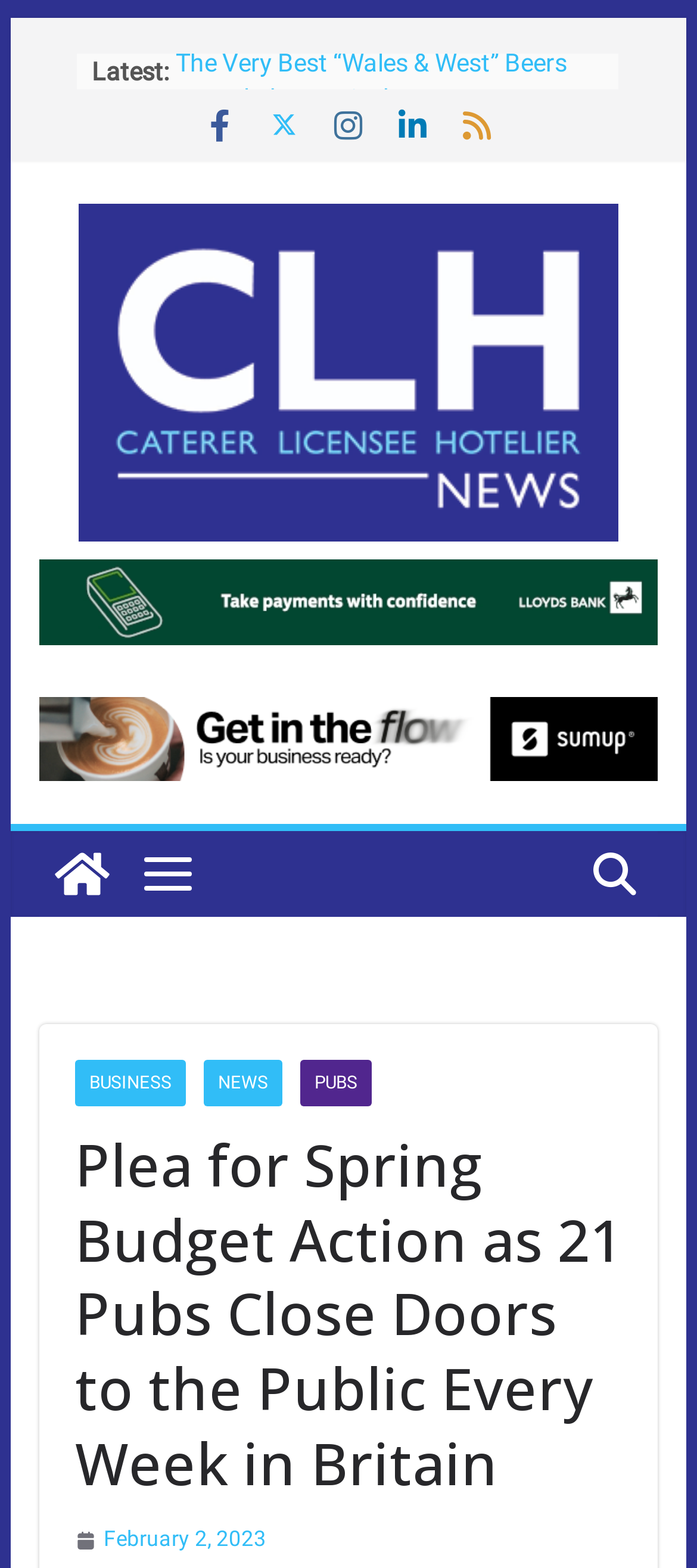Locate the UI element that matches the description February 2, 2023 in the webpage screenshot. Return the bounding box coordinates in the format (top-left x, top-left y, bottom-right x, bottom-right y), with values ranging from 0 to 1.

[0.107, 0.97, 0.382, 0.995]